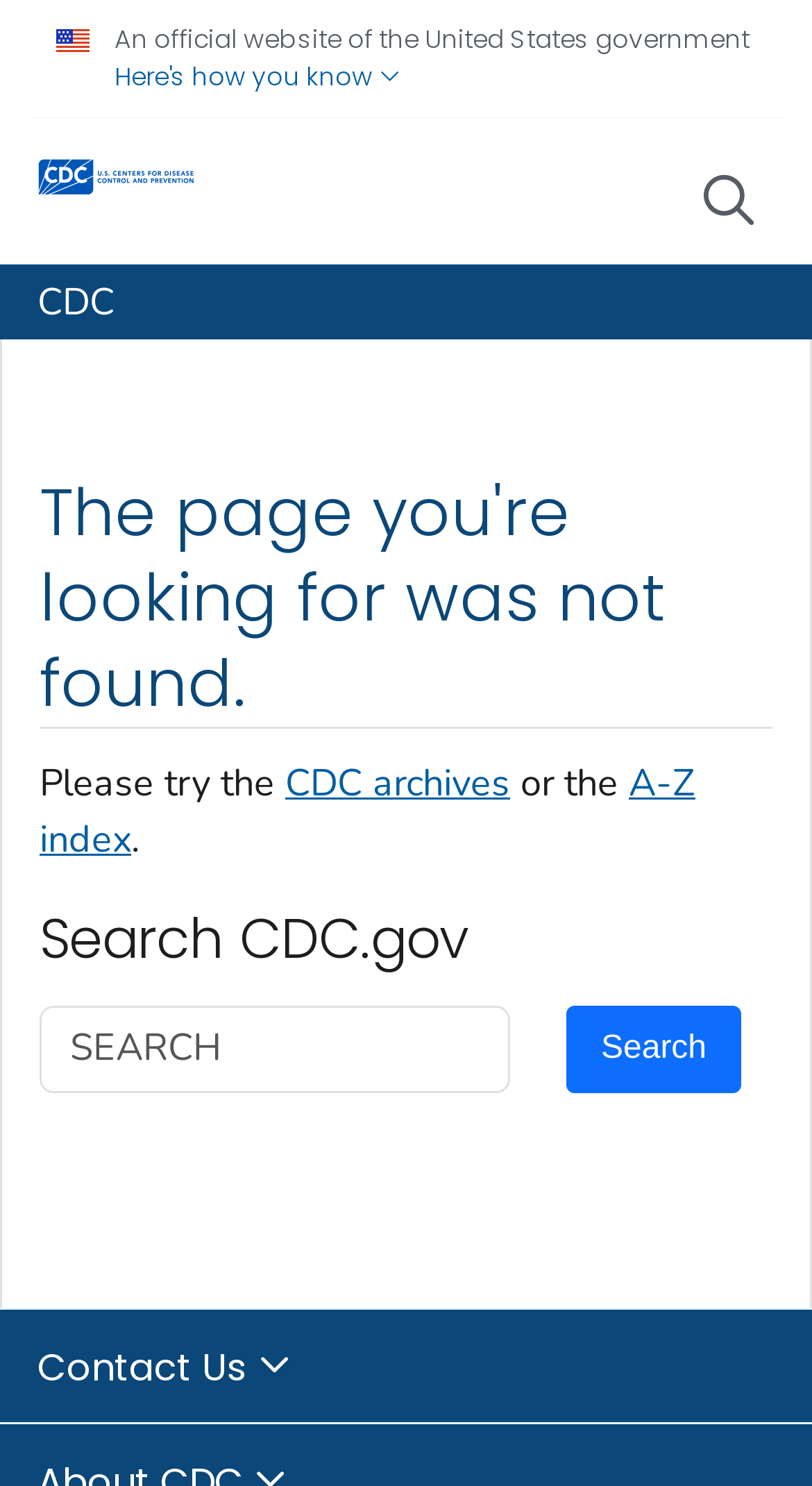Please provide a short answer using a single word or phrase for the question:
What is the name of the government website?

CDC